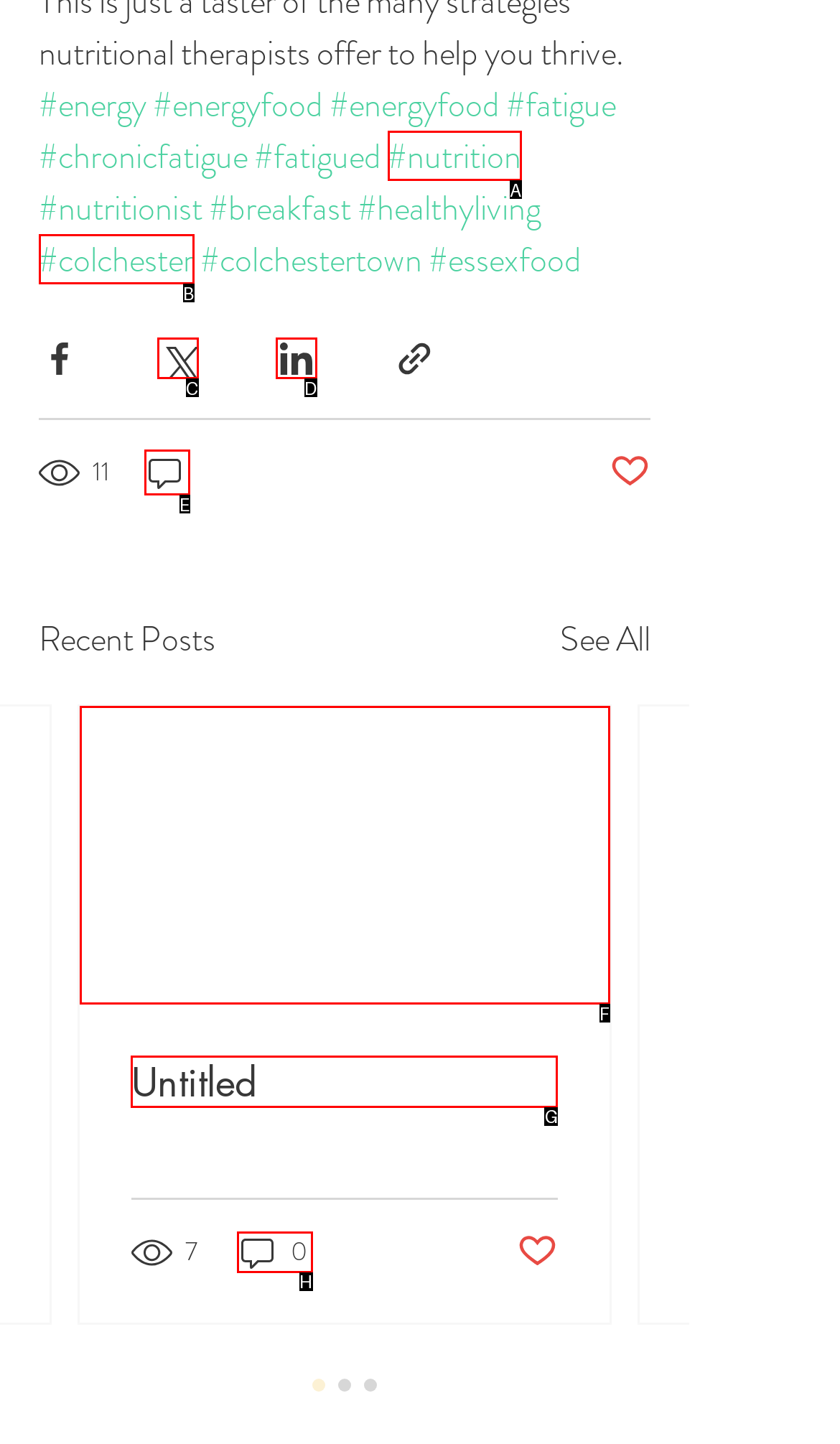For the instruction: Click on the 'Untitled' link, determine the appropriate UI element to click from the given options. Respond with the letter corresponding to the correct choice.

G